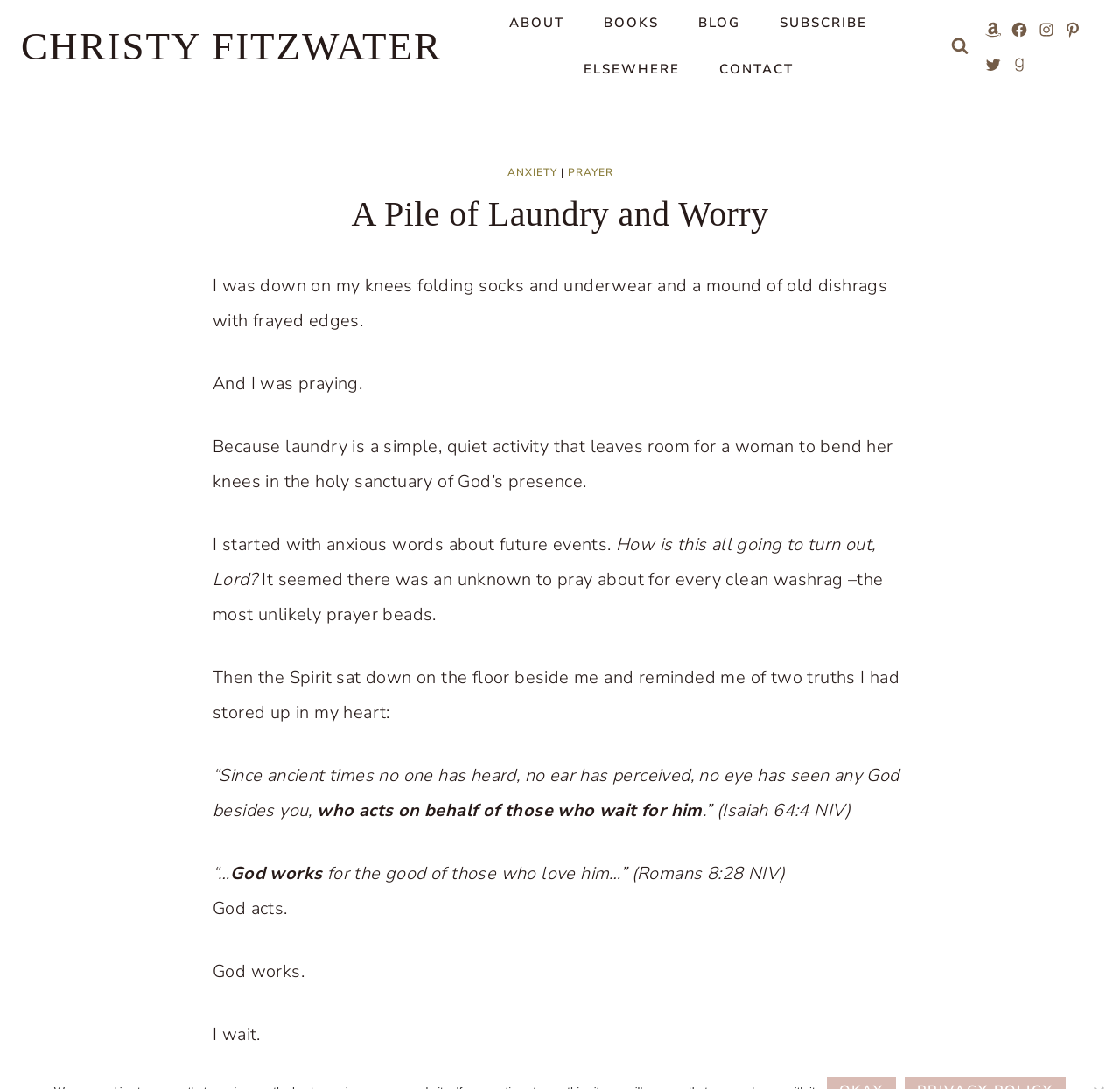Determine the bounding box coordinates of the region to click in order to accomplish the following instruction: "Visit the 'BOOKS' page". Provide the coordinates as four float numbers between 0 and 1, specifically [left, top, right, bottom].

[0.522, 0.0, 0.606, 0.042]